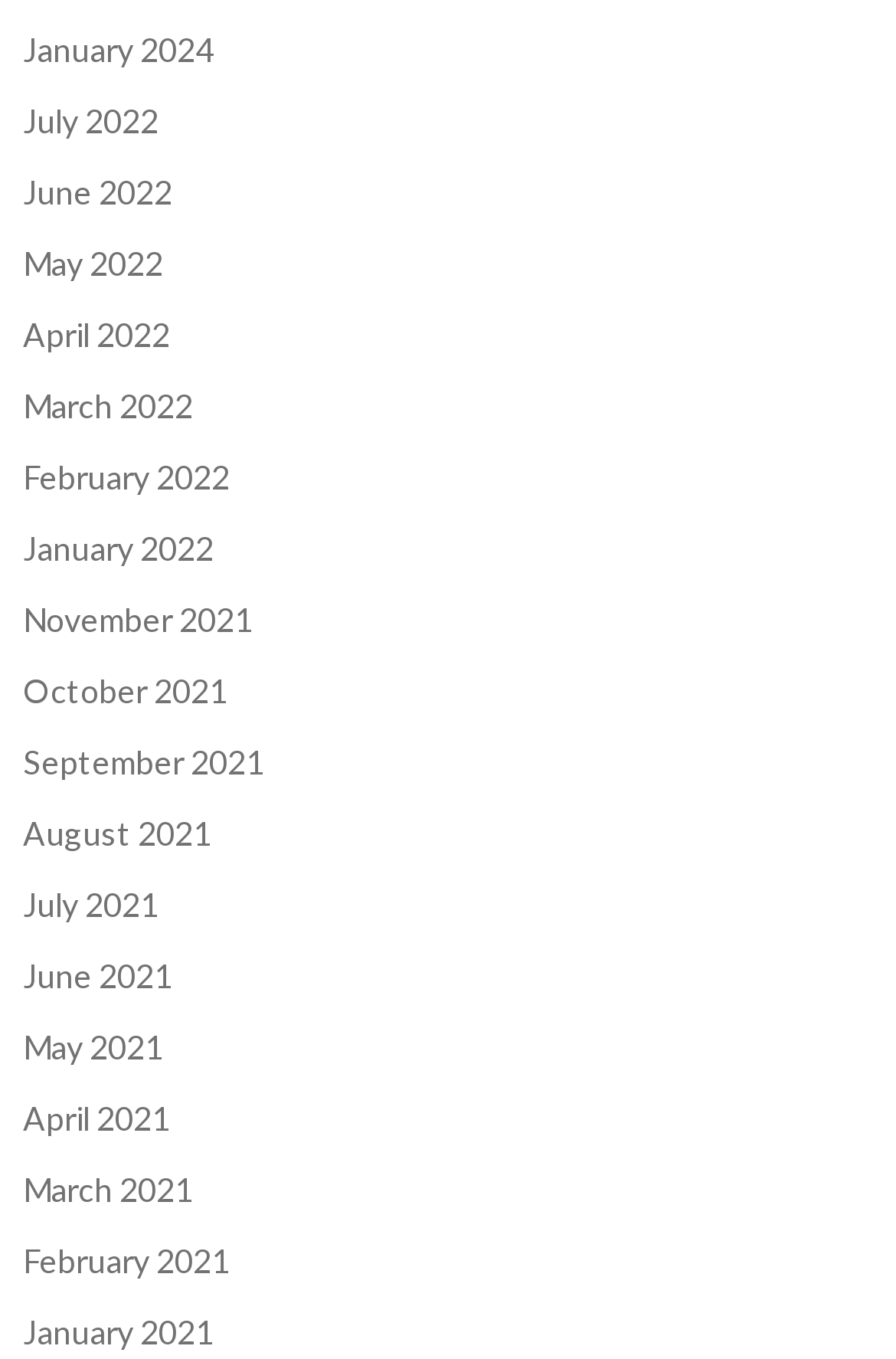Please locate the bounding box coordinates of the element that should be clicked to achieve the given instruction: "Send an email to info@teambuilding.com.au".

None